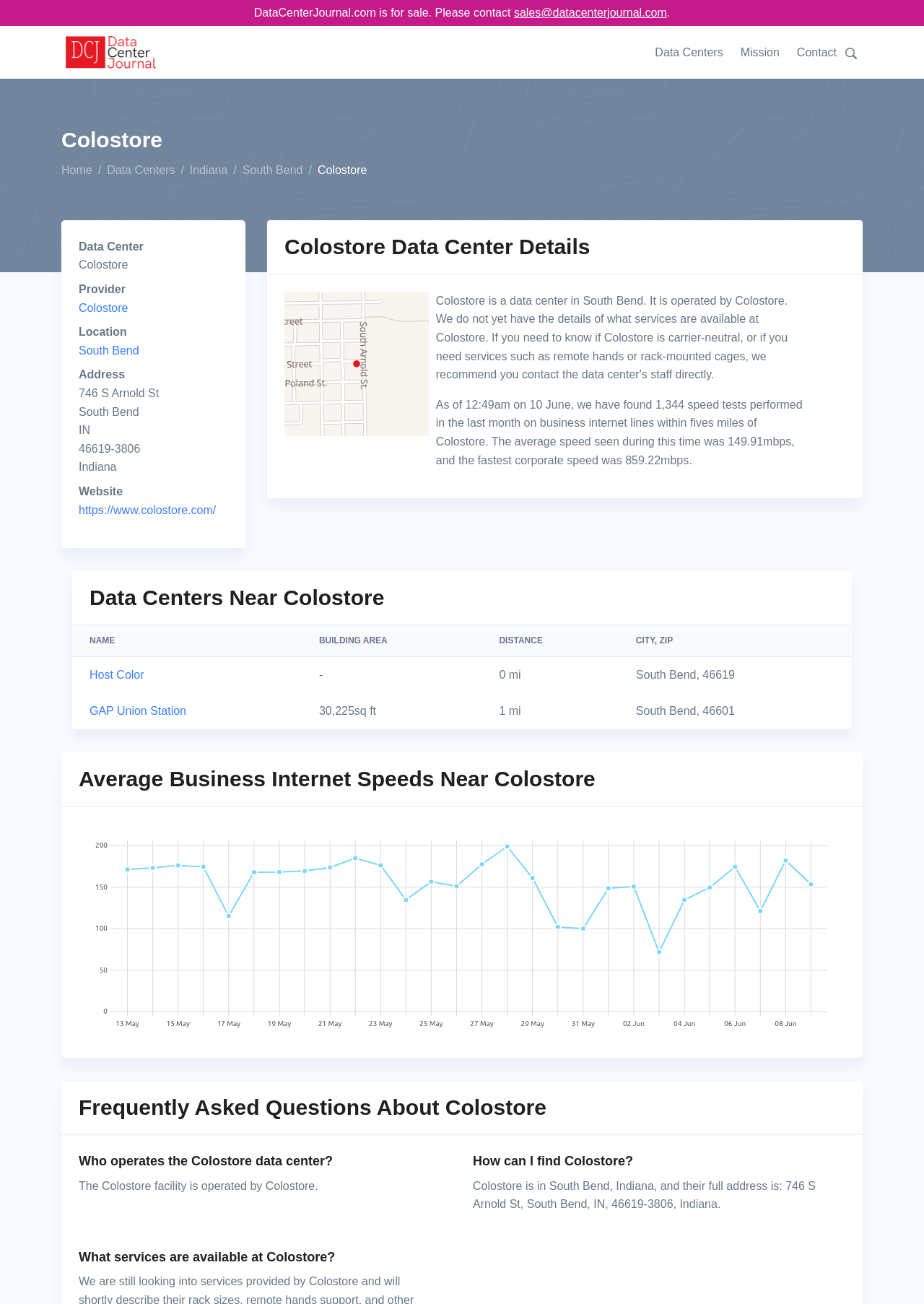Bounding box coordinates must be specified in the format (top-left x, top-left y, bottom-right x, bottom-right y). All values should be floating point numbers between 0 and 1. What are the bounding box coordinates of the UI element described as: Host Color

[0.097, 0.513, 0.156, 0.522]